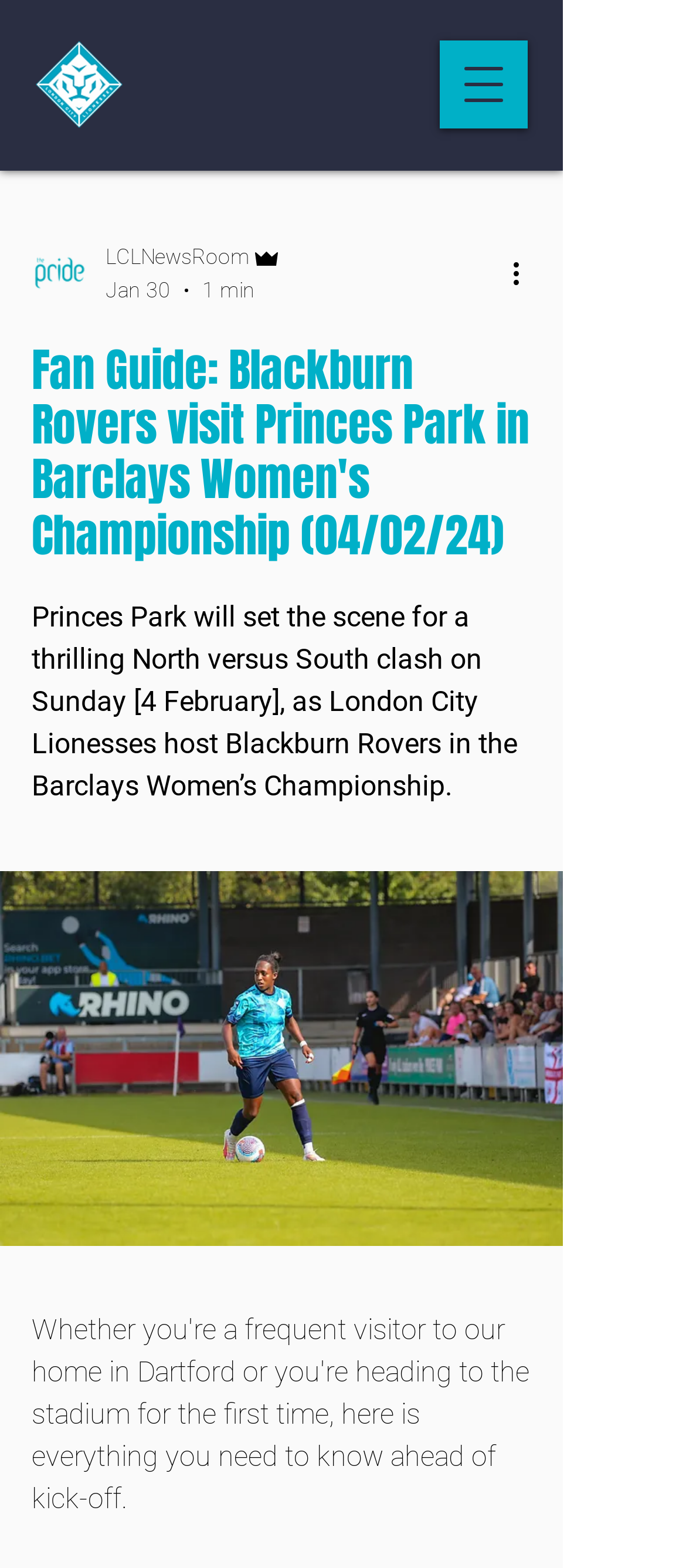What is the championship that London City Lionesses and Blackburn Rovers are competing in?
Please provide a single word or phrase as your answer based on the image.

Barclays Women's Championship